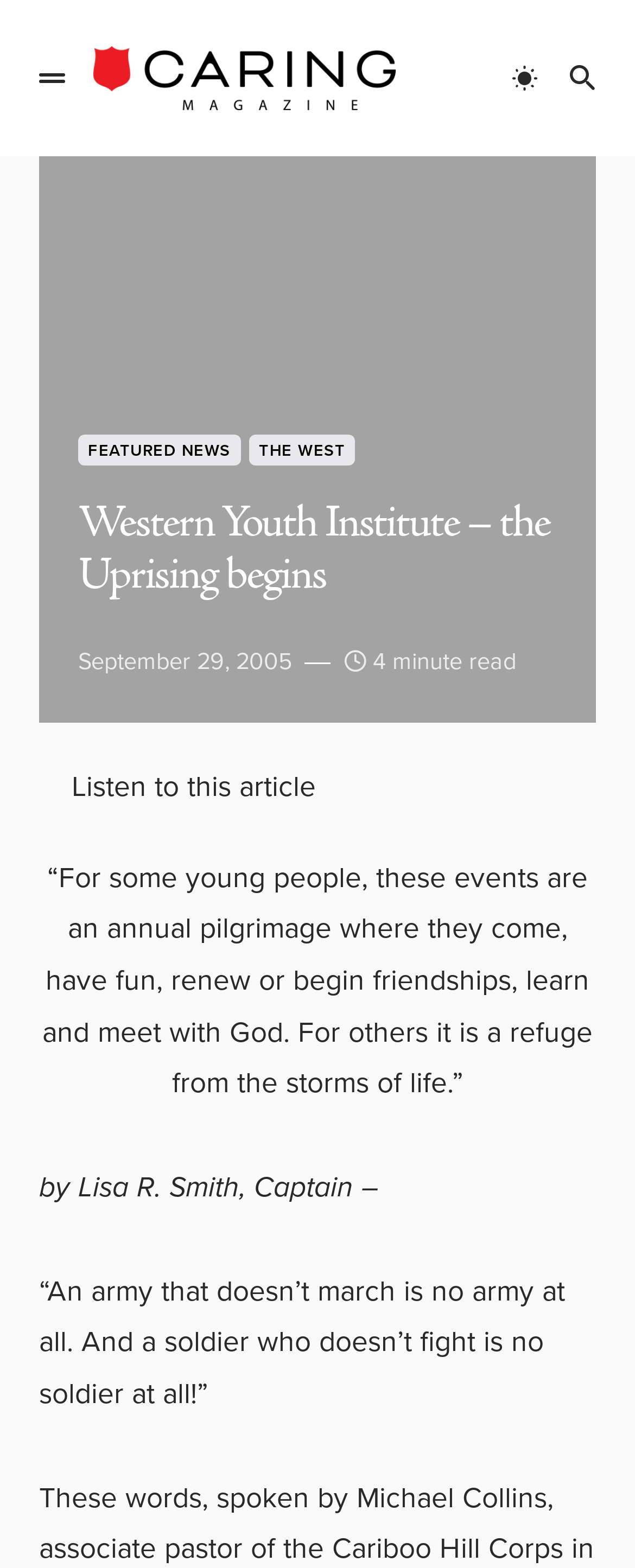Provide your answer in a single word or phrase: 
What is the theme of the article?

Youth and faith